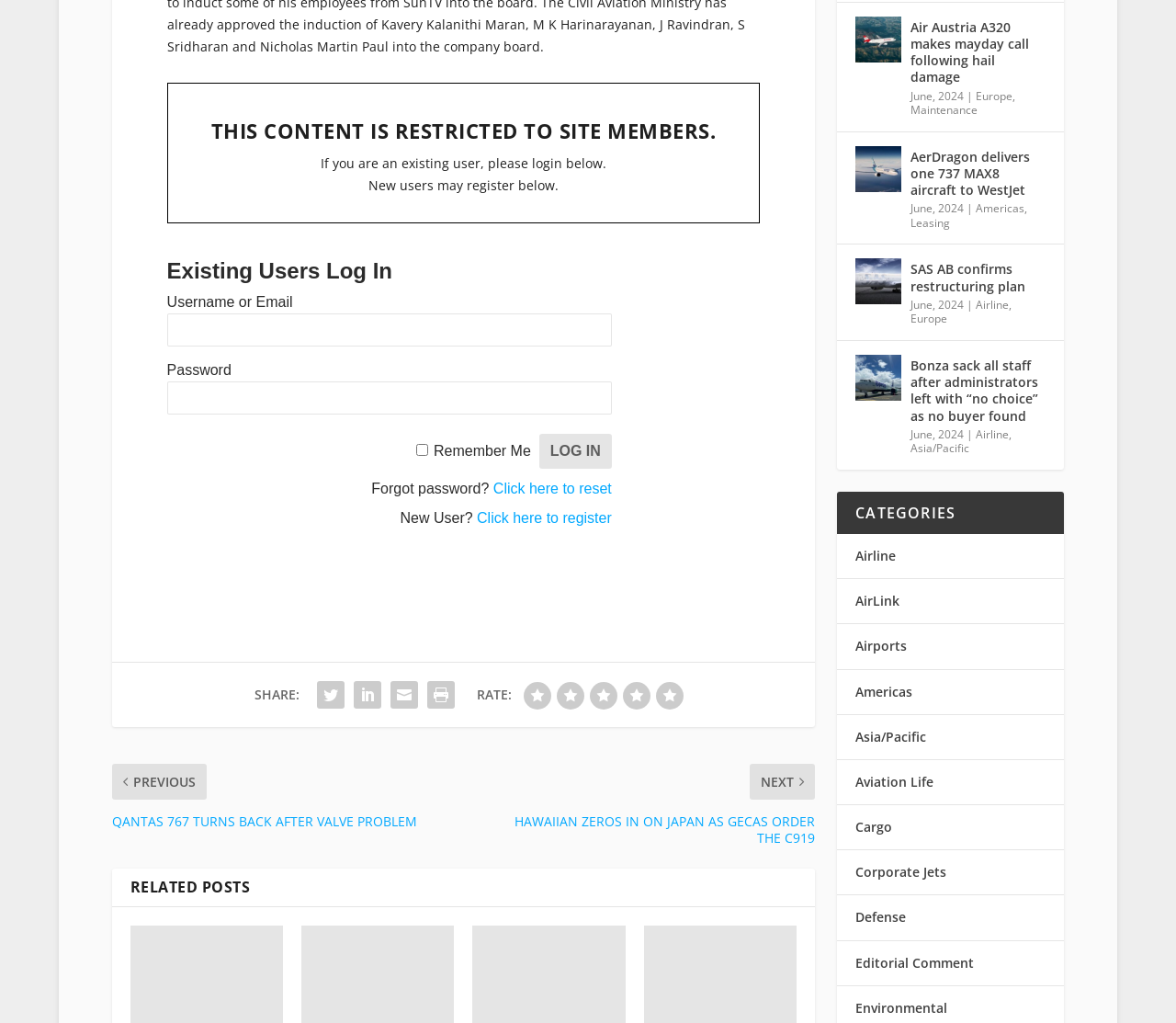Find the UI element described as: "Editorial Comment" and predict its bounding box coordinates. Ensure the coordinates are four float numbers between 0 and 1, [left, top, right, bottom].

[0.727, 0.947, 0.828, 0.964]